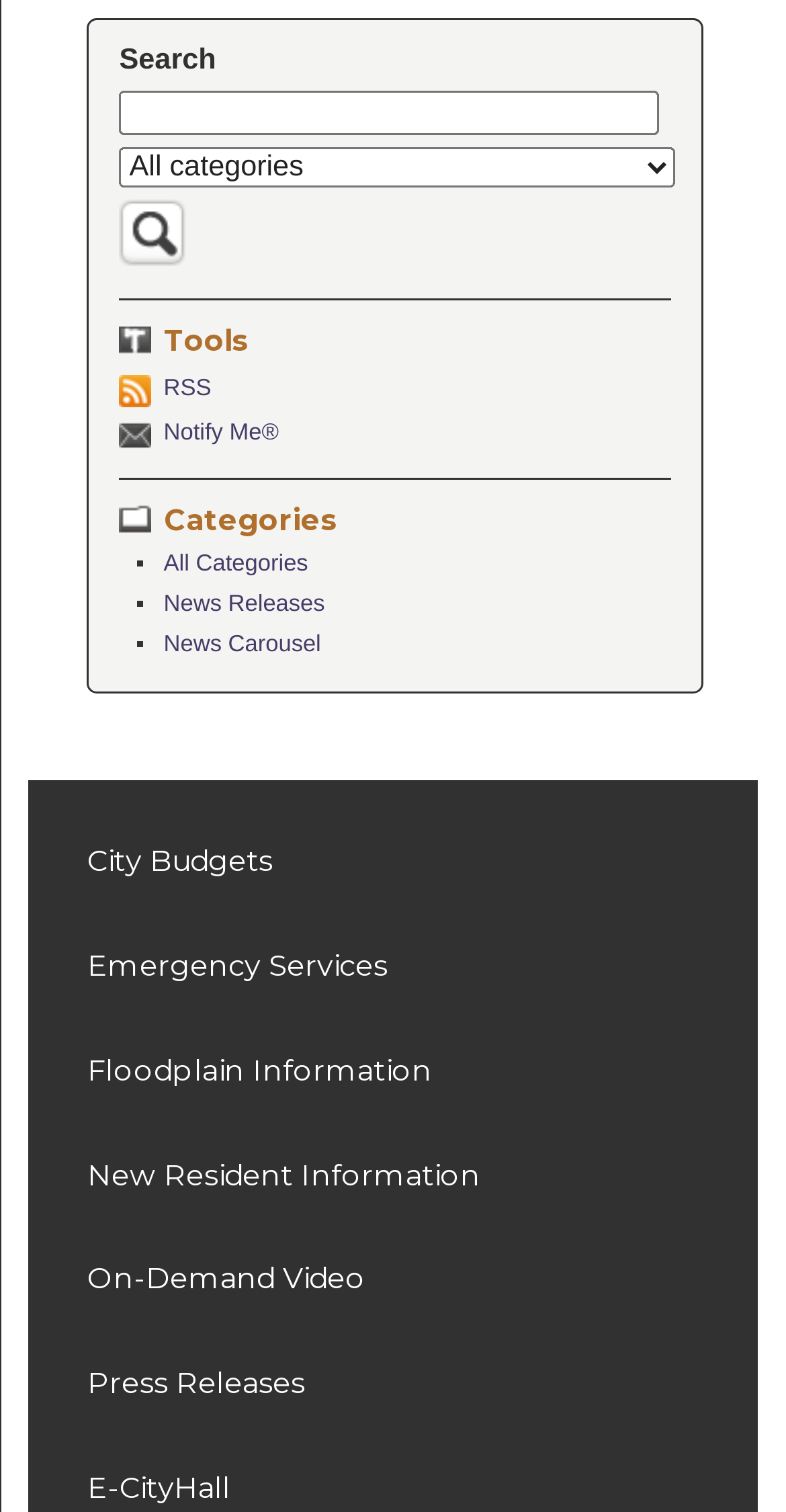Please identify the bounding box coordinates of the element's region that needs to be clicked to fulfill the following instruction: "Select a category". The bounding box coordinates should consist of four float numbers between 0 and 1, i.e., [left, top, right, bottom].

[0.152, 0.098, 0.858, 0.124]